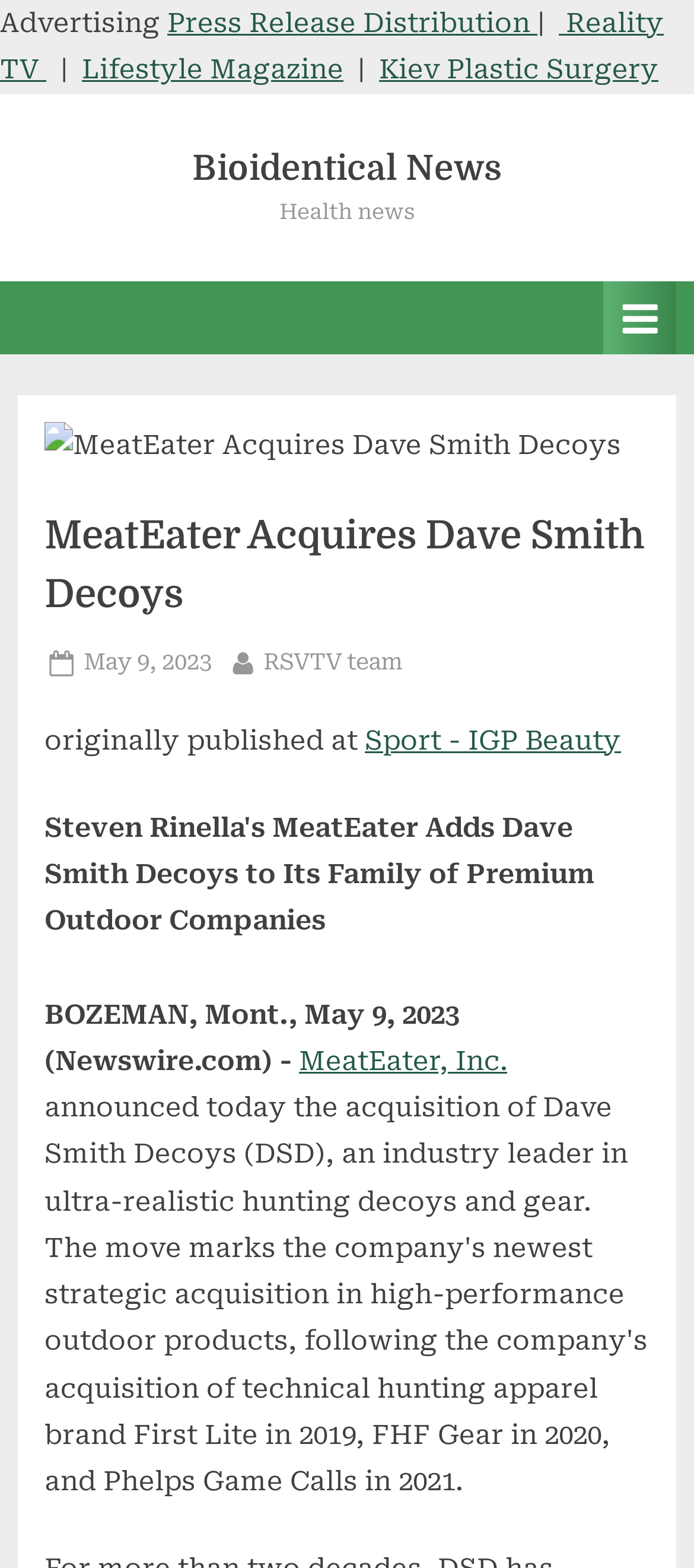What is the text of the webpage's headline?

MeatEater Acquires Dave Smith Decoys